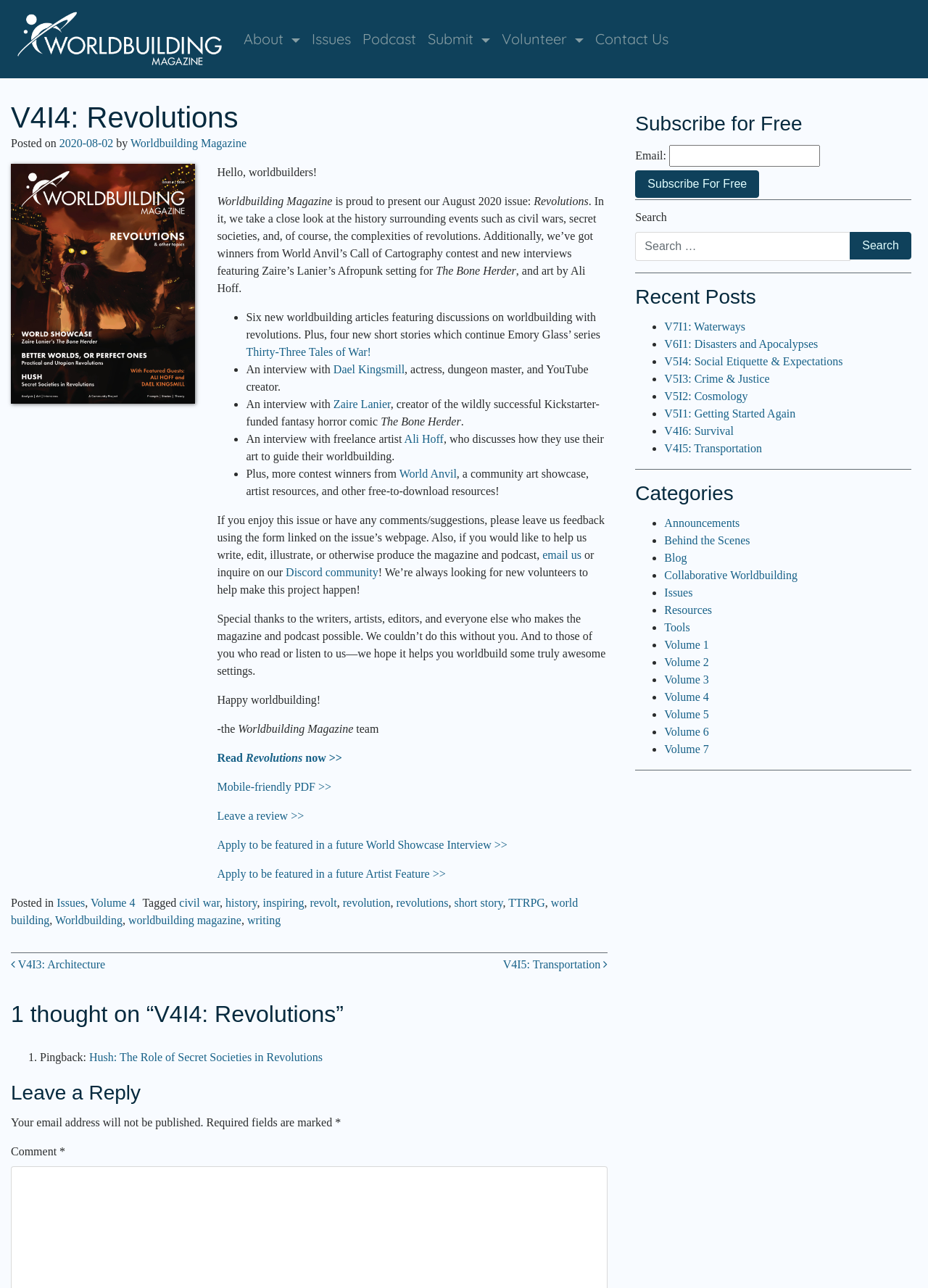Locate the bounding box coordinates of the element that should be clicked to fulfill the instruction: "Click on the Worldbuilding Magazine Logo".

[0.012, 0.005, 0.244, 0.056]